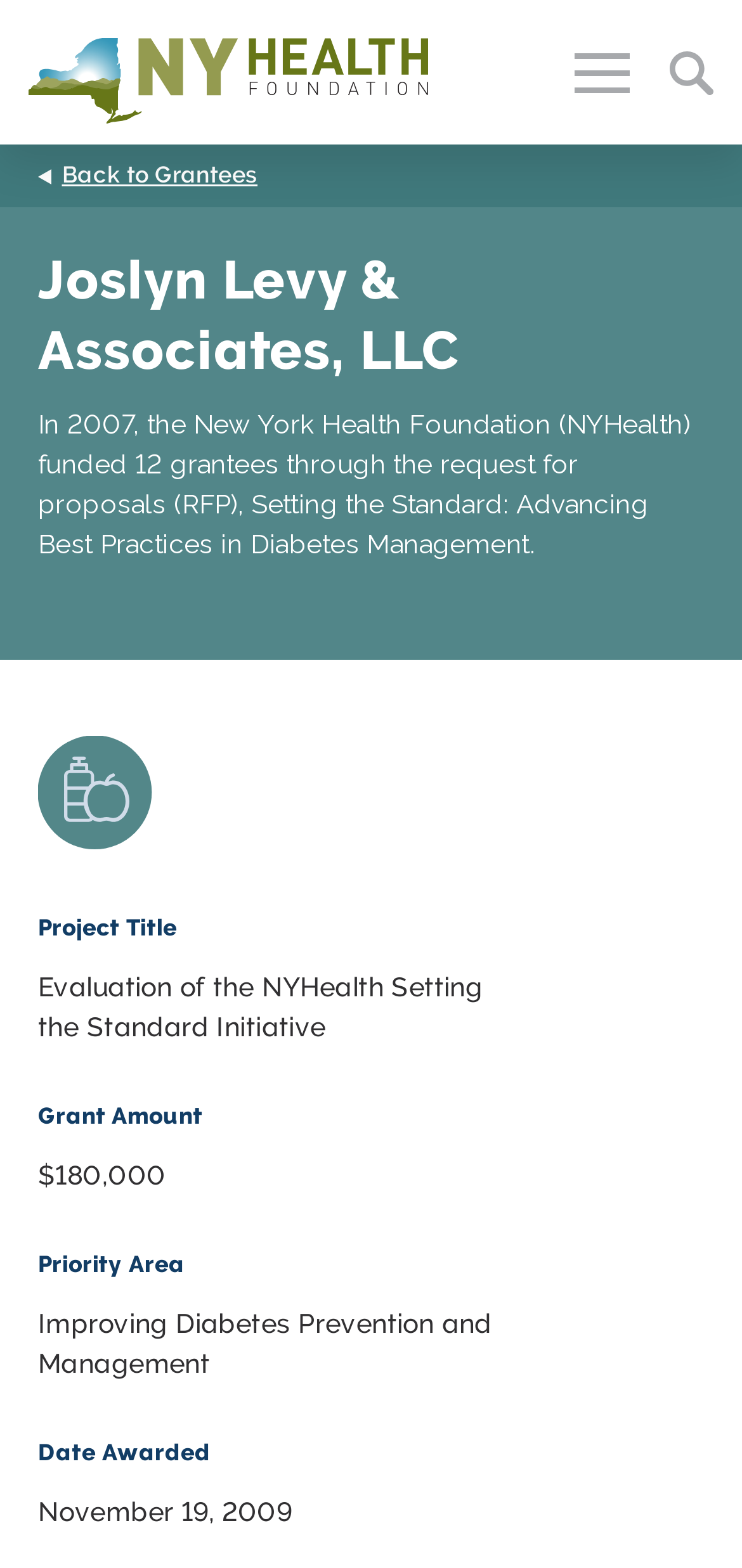Explain the features and main sections of the webpage comprehensively.

The webpage is about the New York Health Foundation (NYHealth) and its grantmaking activities. At the top, there is a link to skip to the content and a logo of NYHealth, which is an image with the text "New York Health Foundation". On the top right, there are two buttons, one for searching and another with no text.

Below the logo, there are four main sections: "Who We Are", "Our Grantmaking", "Our Impact", and "News & Events". Each section has a heading and several links underneath. The "Who We Are" section has links to "What We Do", "Our Team", and "Our Biggest Wins". The "Our Grantmaking" section has links to "What We Fund", "Our Grantees", "Apply for Funding", "Tools for Grantees", and more. The "Our Impact" section has links to "Grantee Stories", "Grant Outcomes", and "Our Progress". The "News & Events" section has a link to "GET UPDATES" and "RESOURCES".

In the main content area, there is a section about a specific grant, "Setting the Standard: Advancing Best Practices in Diabetes Management", which was funded in 2007. This section has a heading, a brief description, and an image related to diabetes management. Below the image, there are several headings, including "Project Title", "Grant Amount", "Priority Area", and "Date Awarded", each with corresponding text.